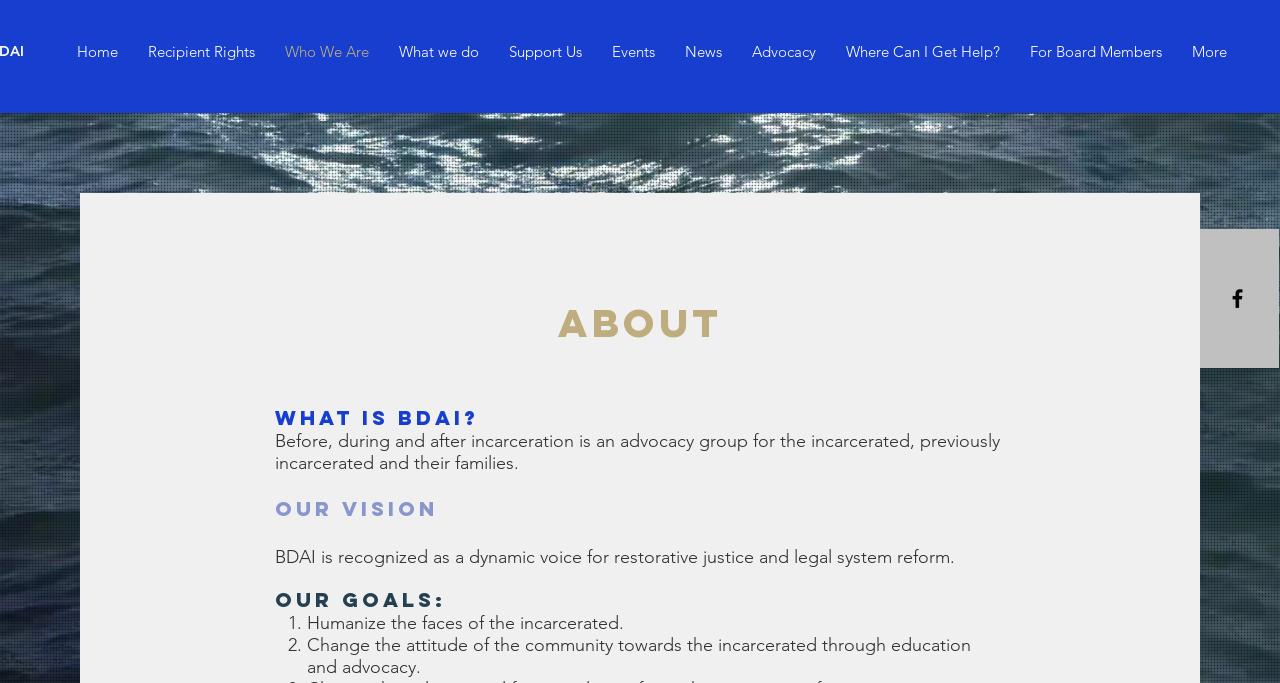Show me the bounding box coordinates of the clickable region to achieve the task as per the instruction: "Enter last name".

None